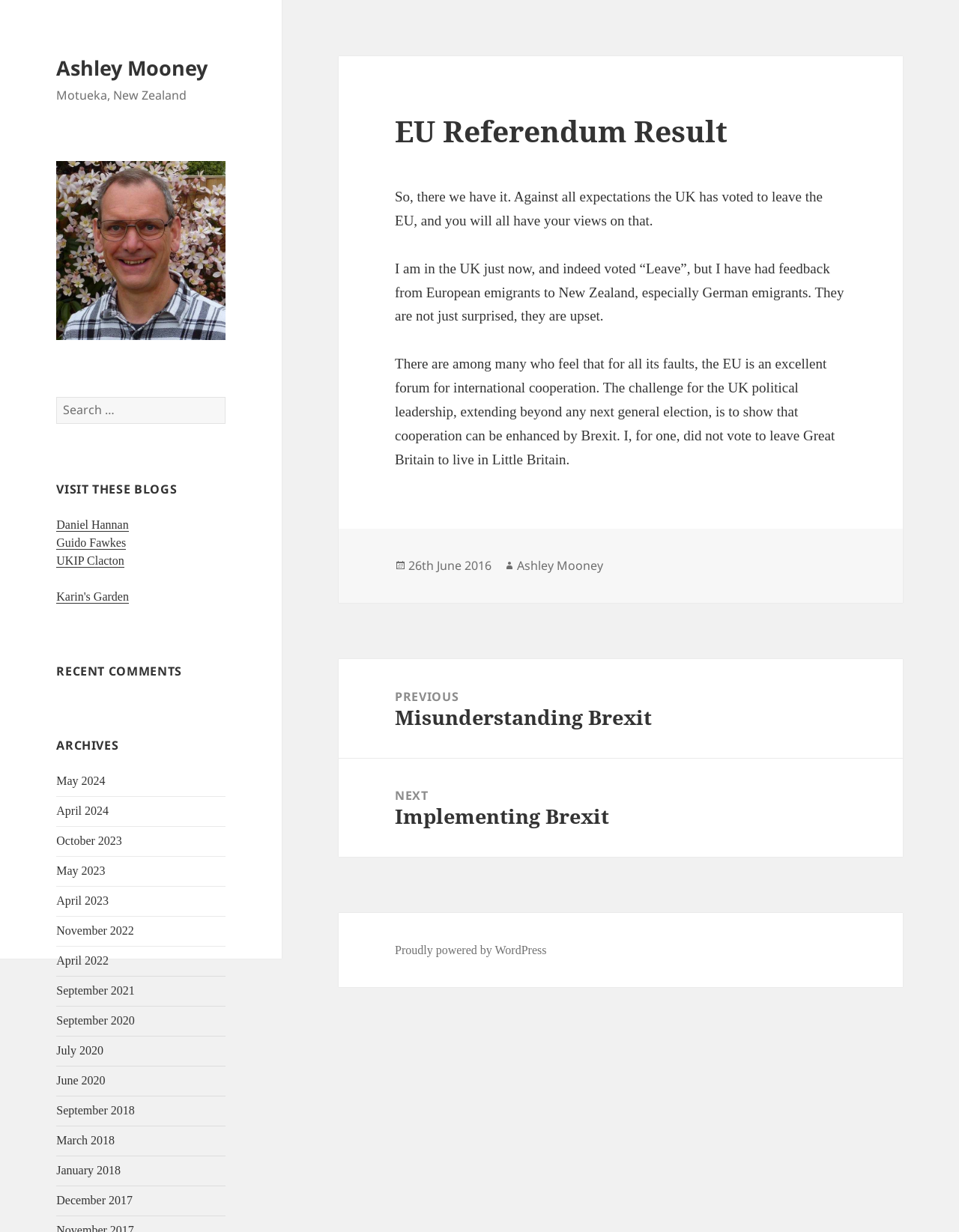Please identify the bounding box coordinates of where to click in order to follow the instruction: "View posts from May 2024".

[0.059, 0.629, 0.11, 0.639]